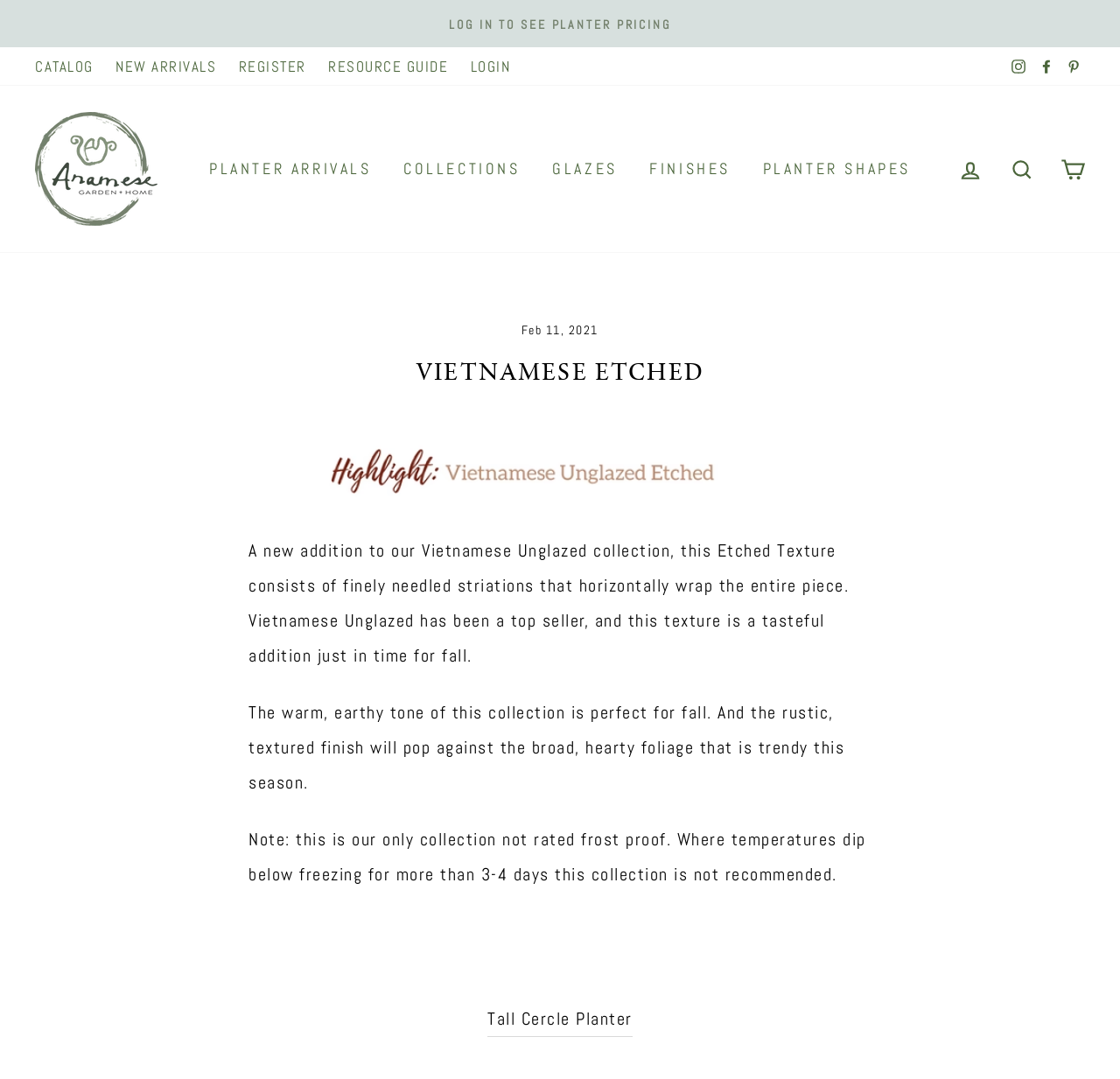Please mark the clickable region by giving the bounding box coordinates needed to complete this instruction: "Search the website".

[0.892, 0.136, 0.932, 0.177]